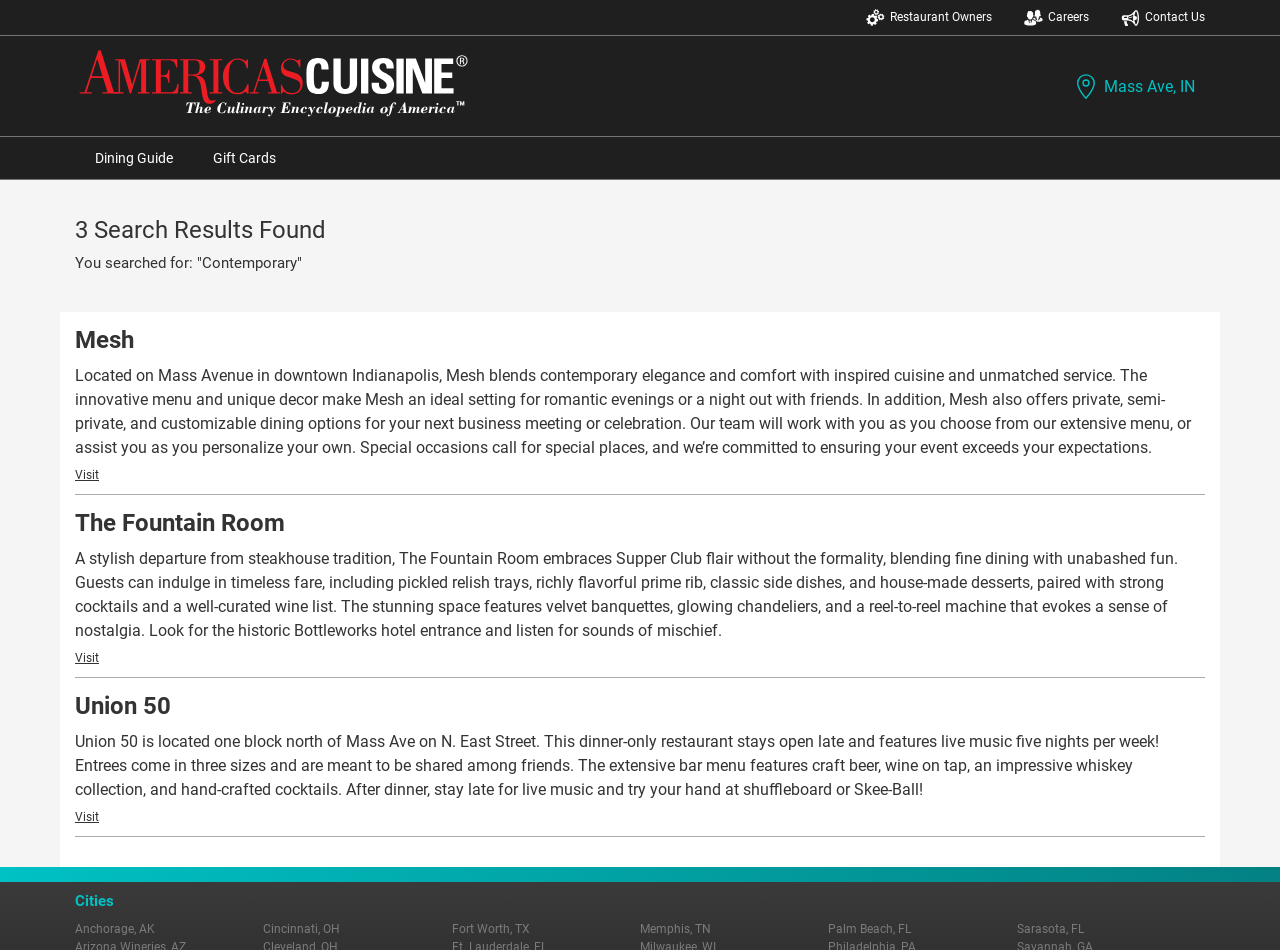Identify the bounding box coordinates of the section that should be clicked to achieve the task described: "Search for 'Contemporary'".

[0.059, 0.267, 0.236, 0.286]